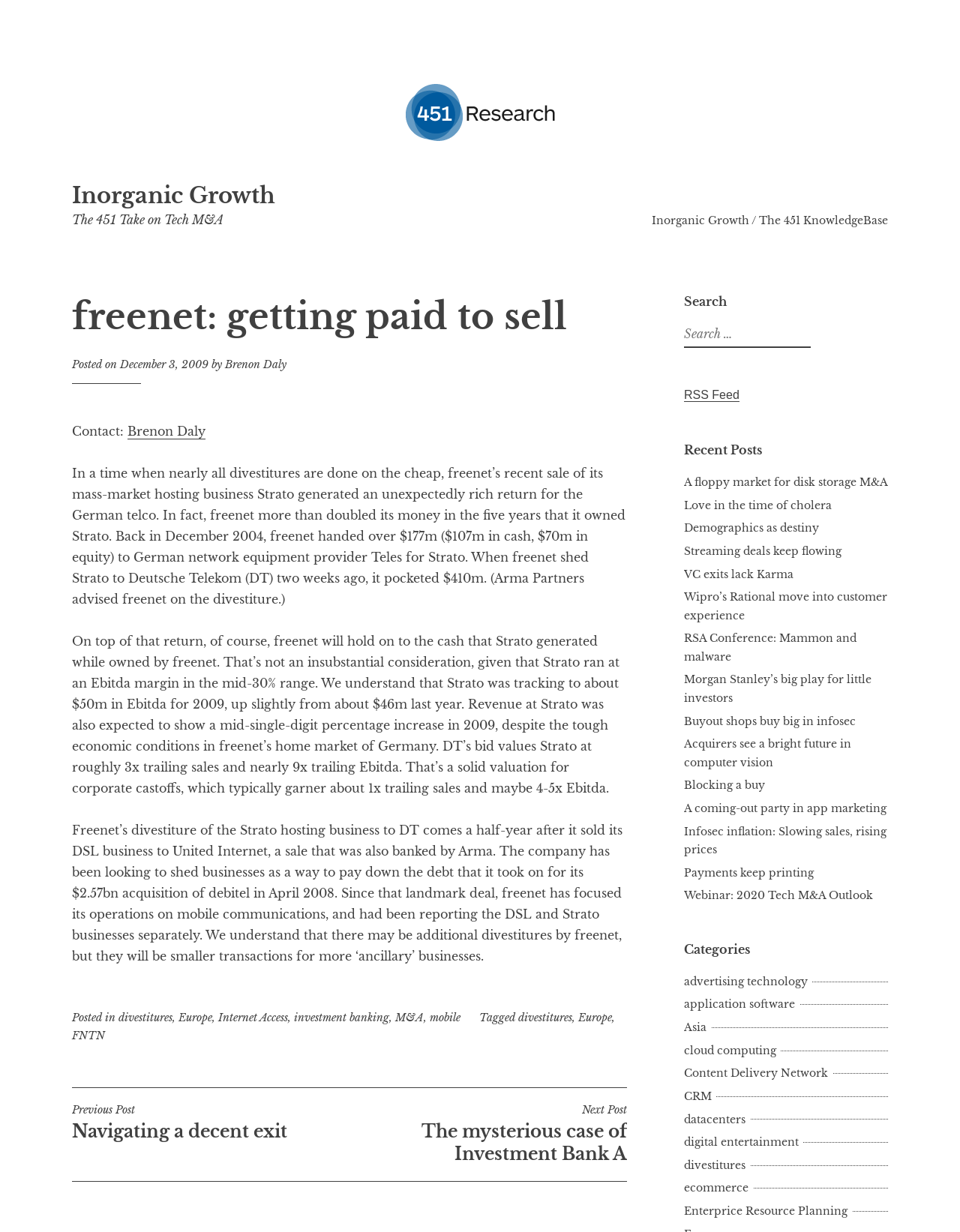Find the UI element described as: "Brenon Daly" and predict its bounding box coordinates. Ensure the coordinates are four float numbers between 0 and 1, [left, top, right, bottom].

[0.234, 0.29, 0.298, 0.301]